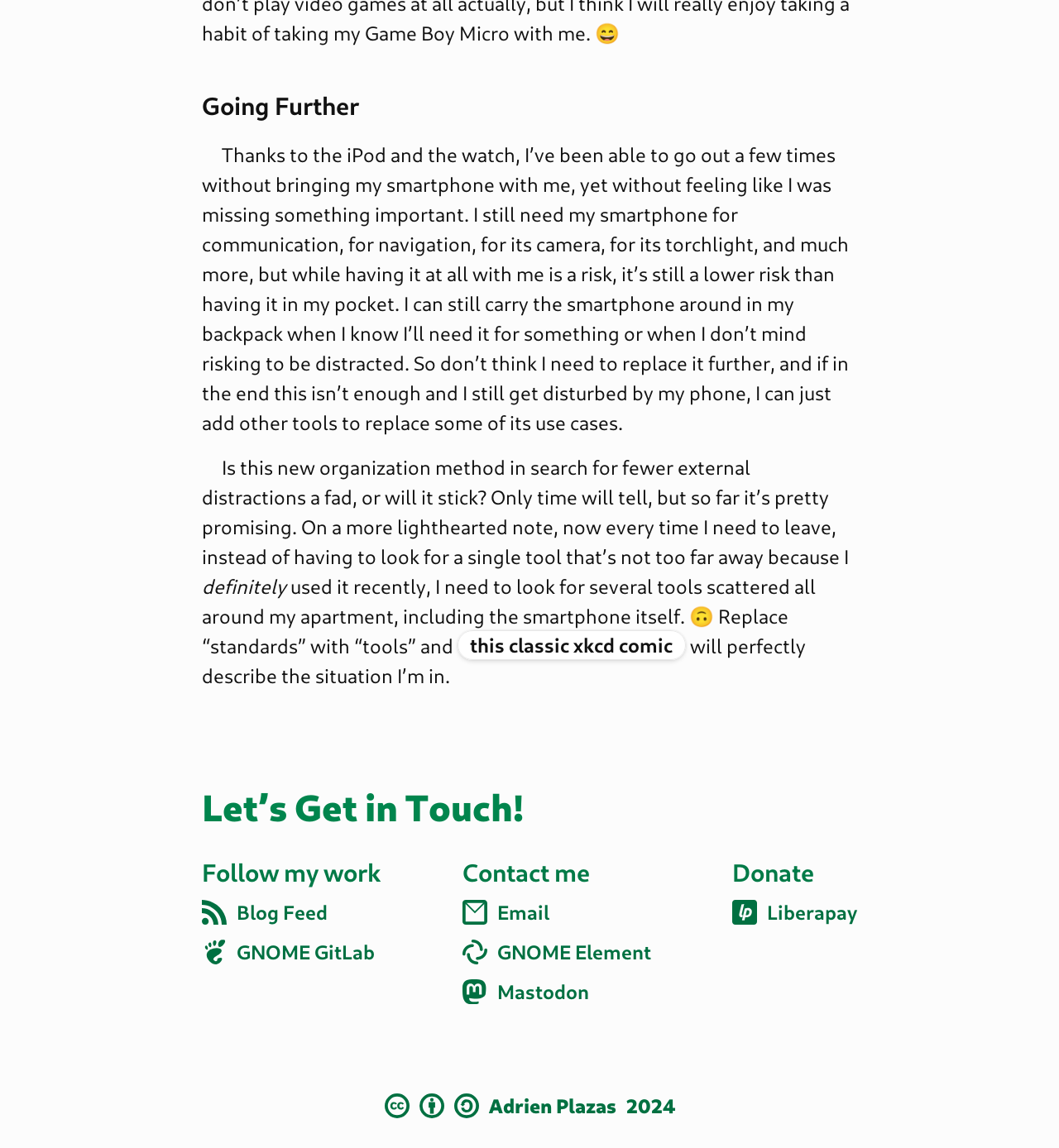Use a single word or phrase to answer the question: What is the purpose of the iPod and watch mentioned in the text?

To reduce smartphone usage